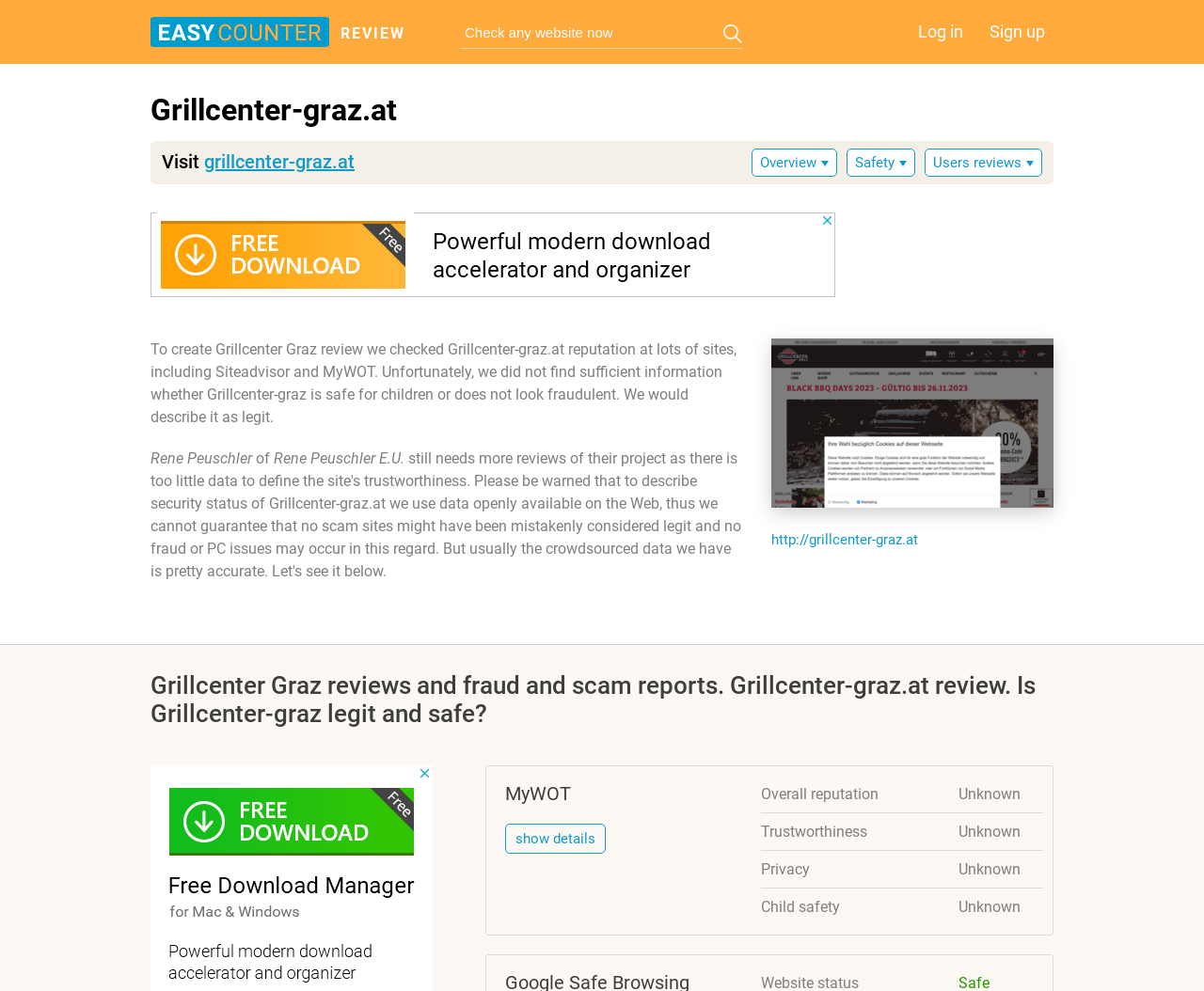Please give a succinct answer to the question in one word or phrase:
What is the website being reviewed?

Grillcenter-graz.at